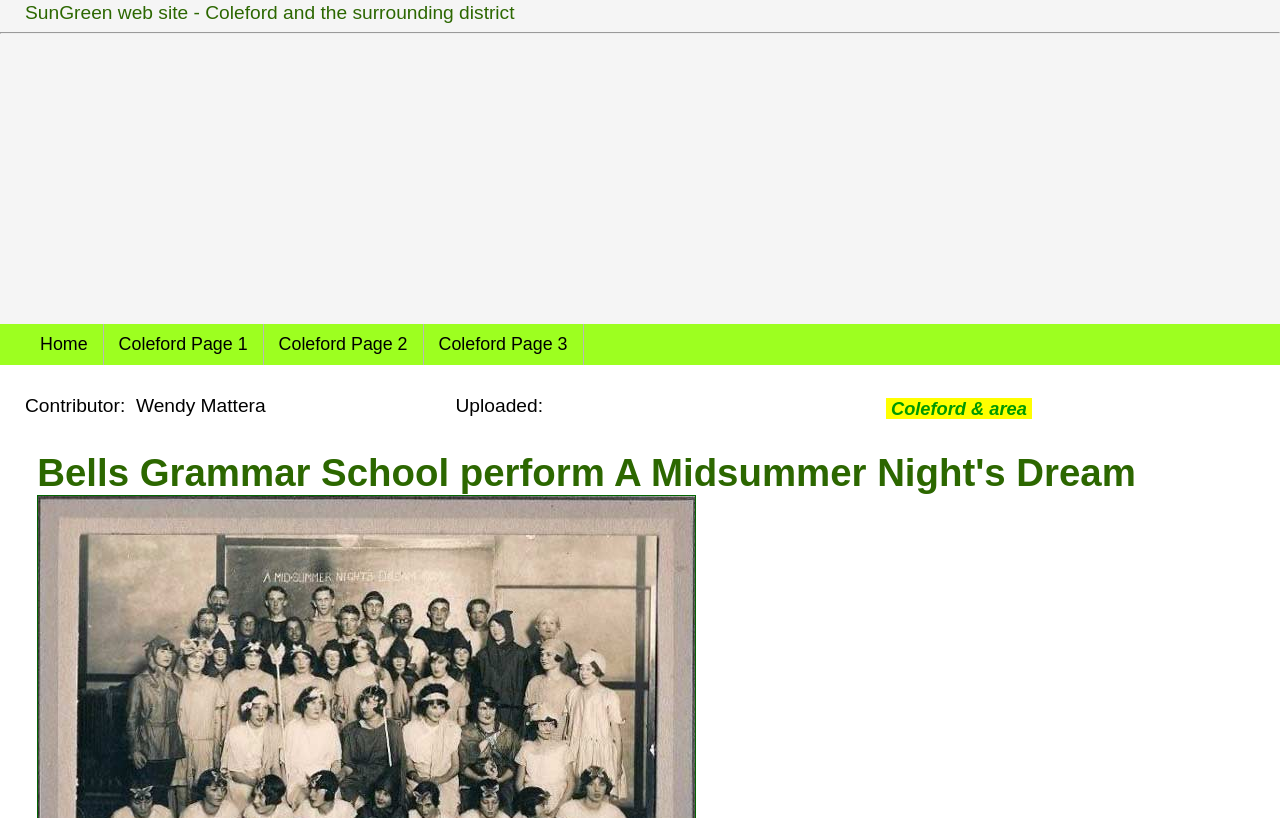Determine the bounding box coordinates for the HTML element described here: "Home".

[0.02, 0.396, 0.081, 0.446]